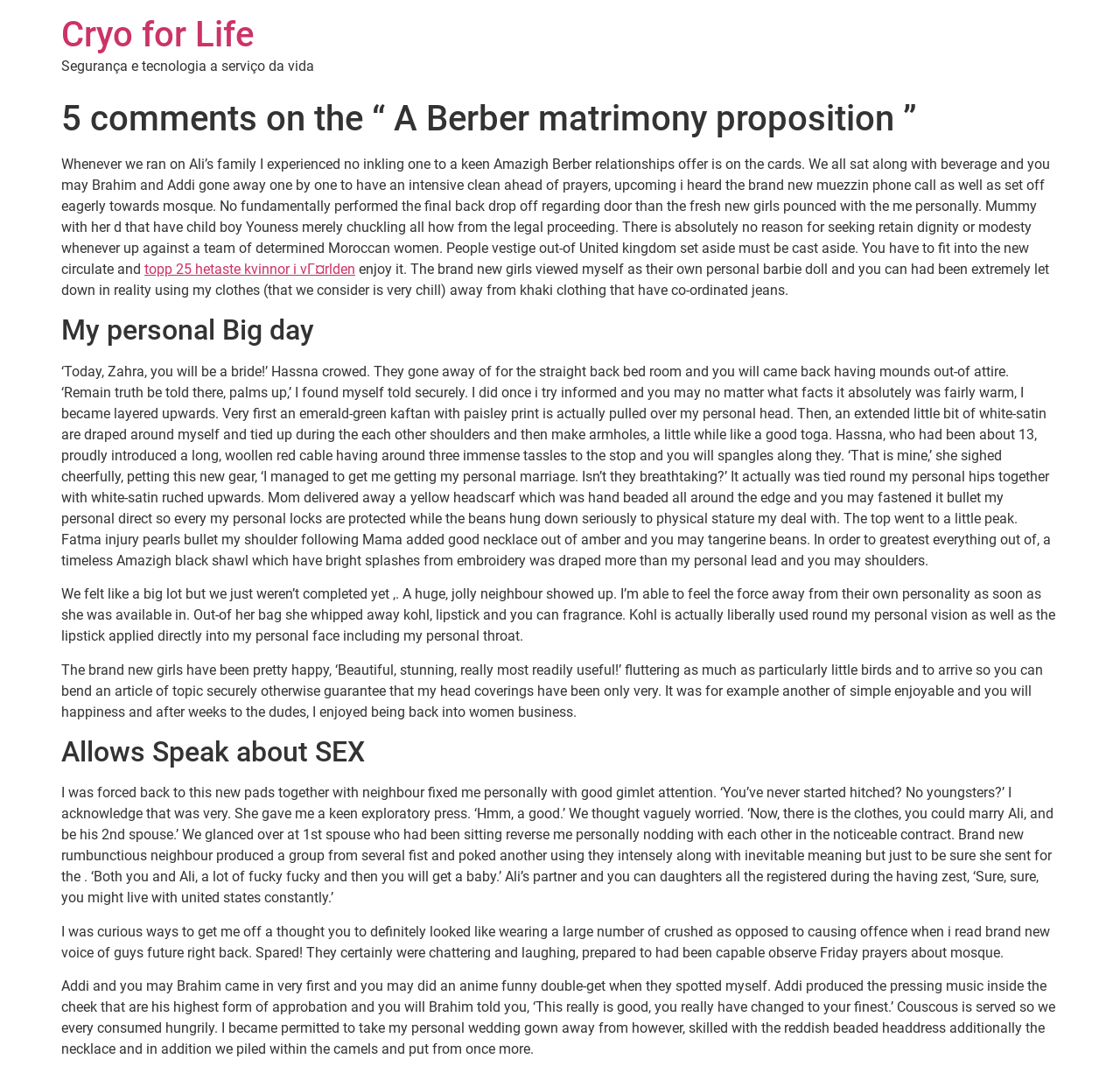Identify the bounding box of the UI component described as: "October".

None